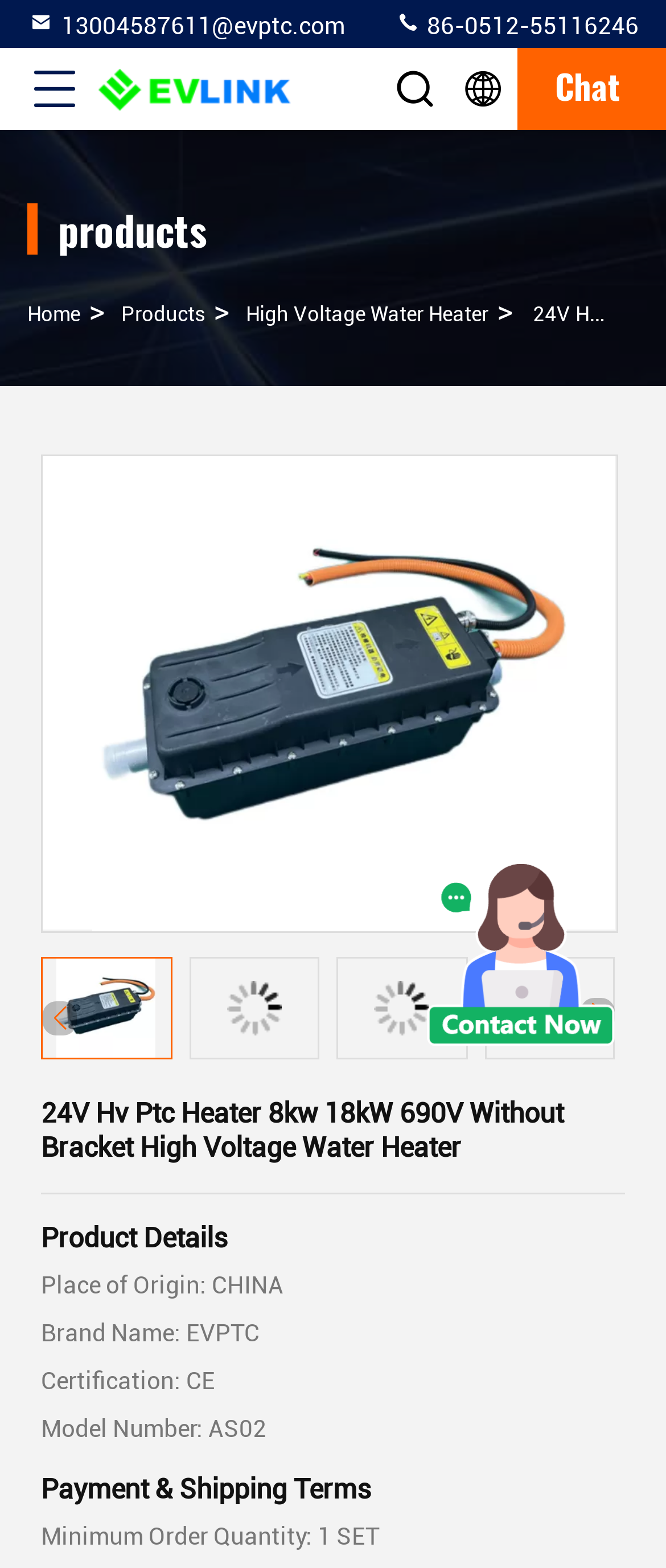What is the place of origin of the product?
Please provide a comprehensive and detailed answer to the question.

I found the place of origin by looking at the product details section, where it is listed as 'Place of Origin: CHINA'.